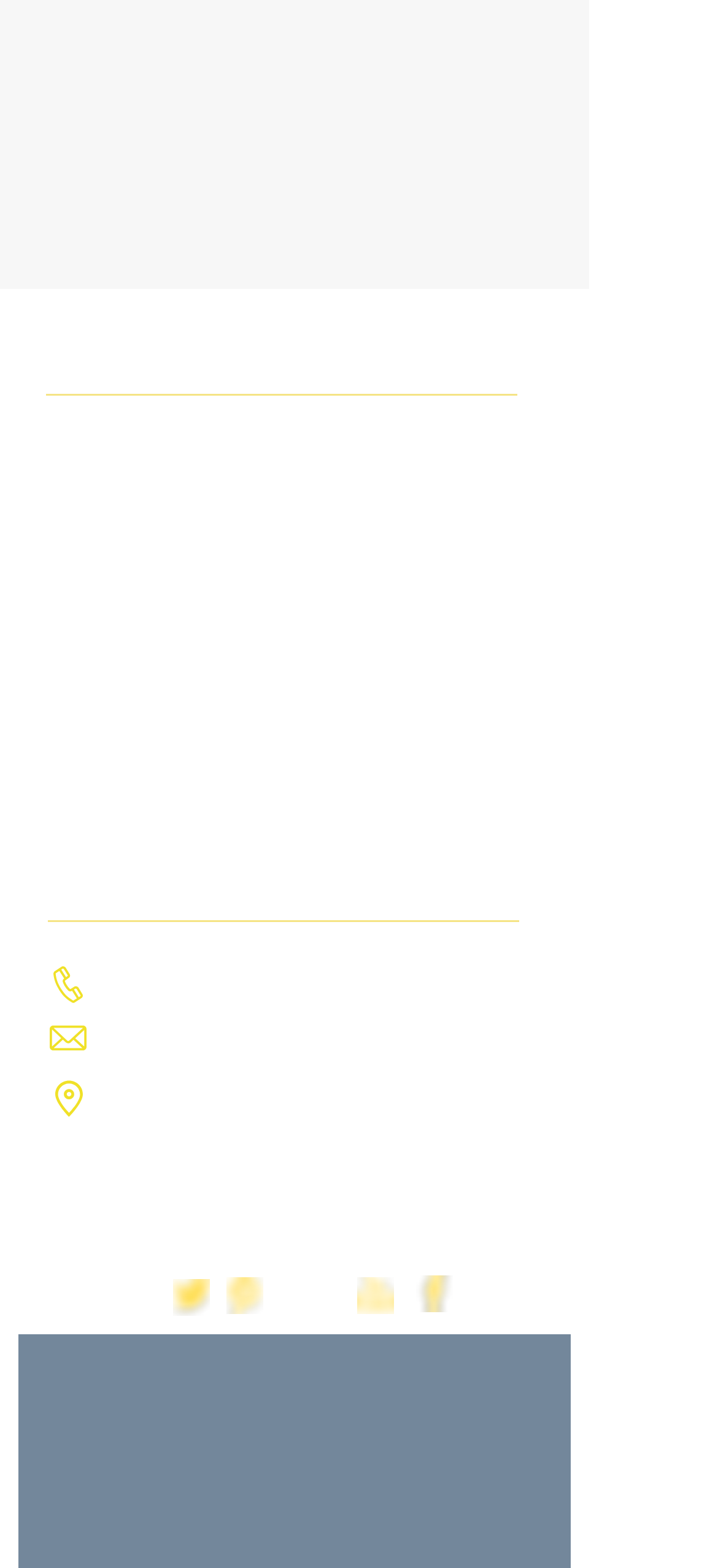Please locate the bounding box coordinates of the element that should be clicked to complete the given instruction: "View Blog".

[0.077, 0.498, 0.193, 0.519]